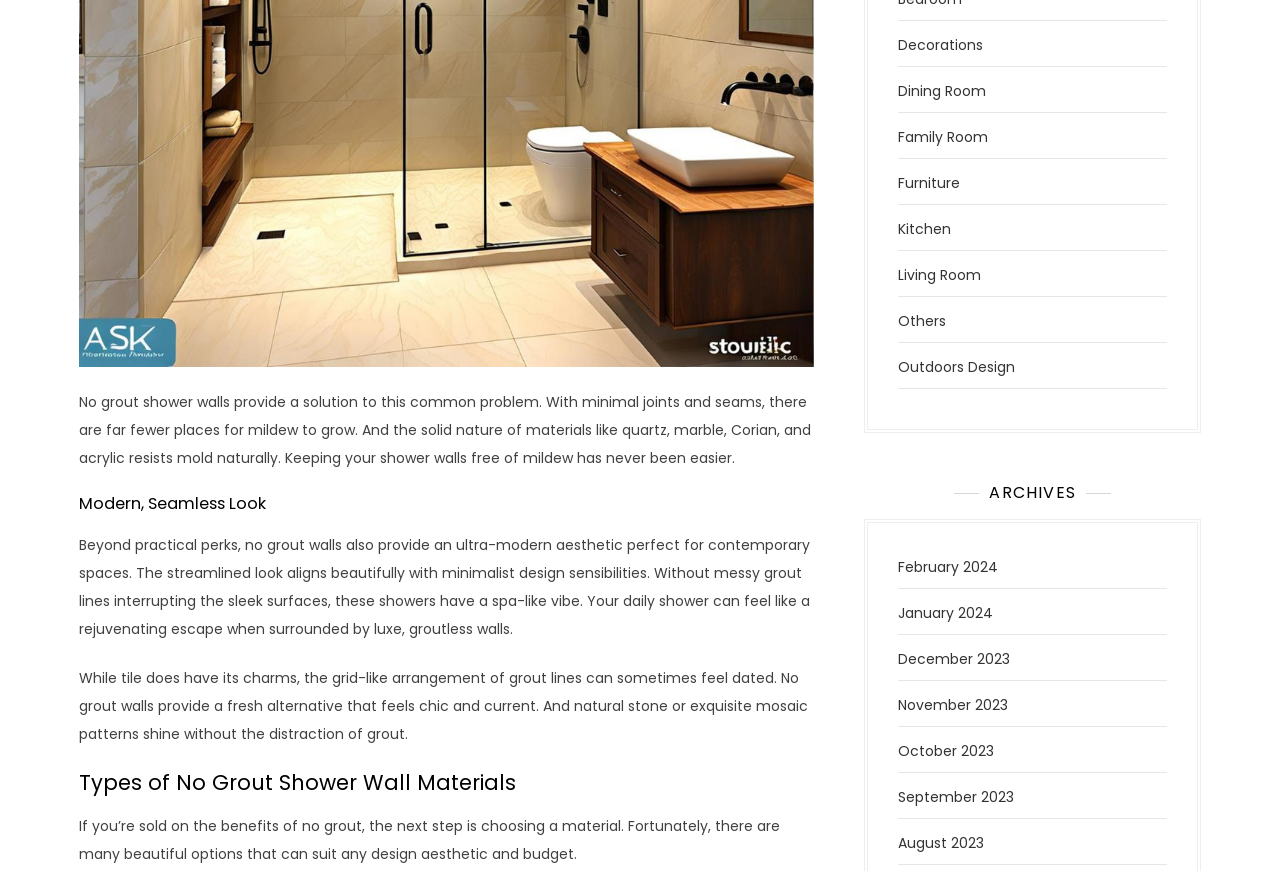Extract the bounding box coordinates for the UI element described as: "August 2023".

[0.702, 0.957, 0.769, 0.98]